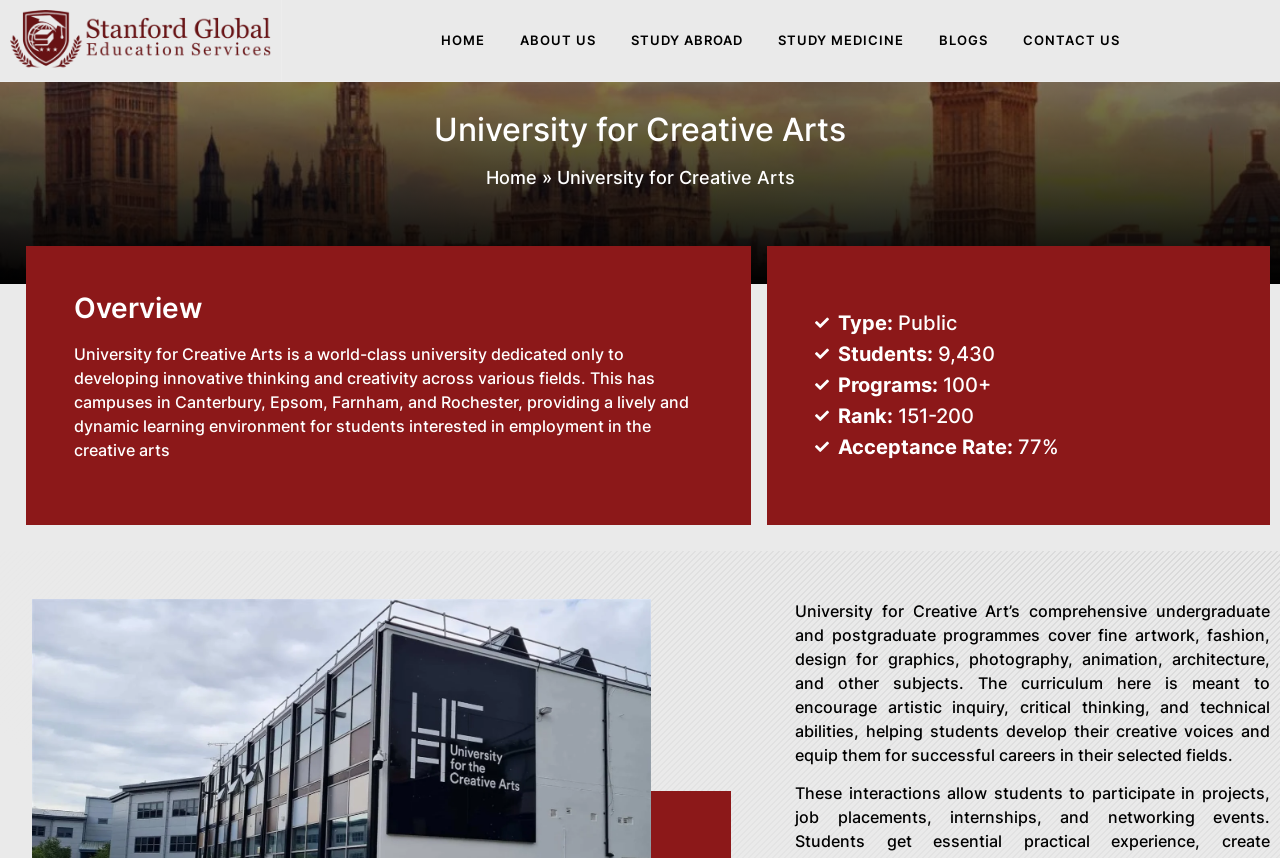Extract the main heading text from the webpage.

University for Creative Arts